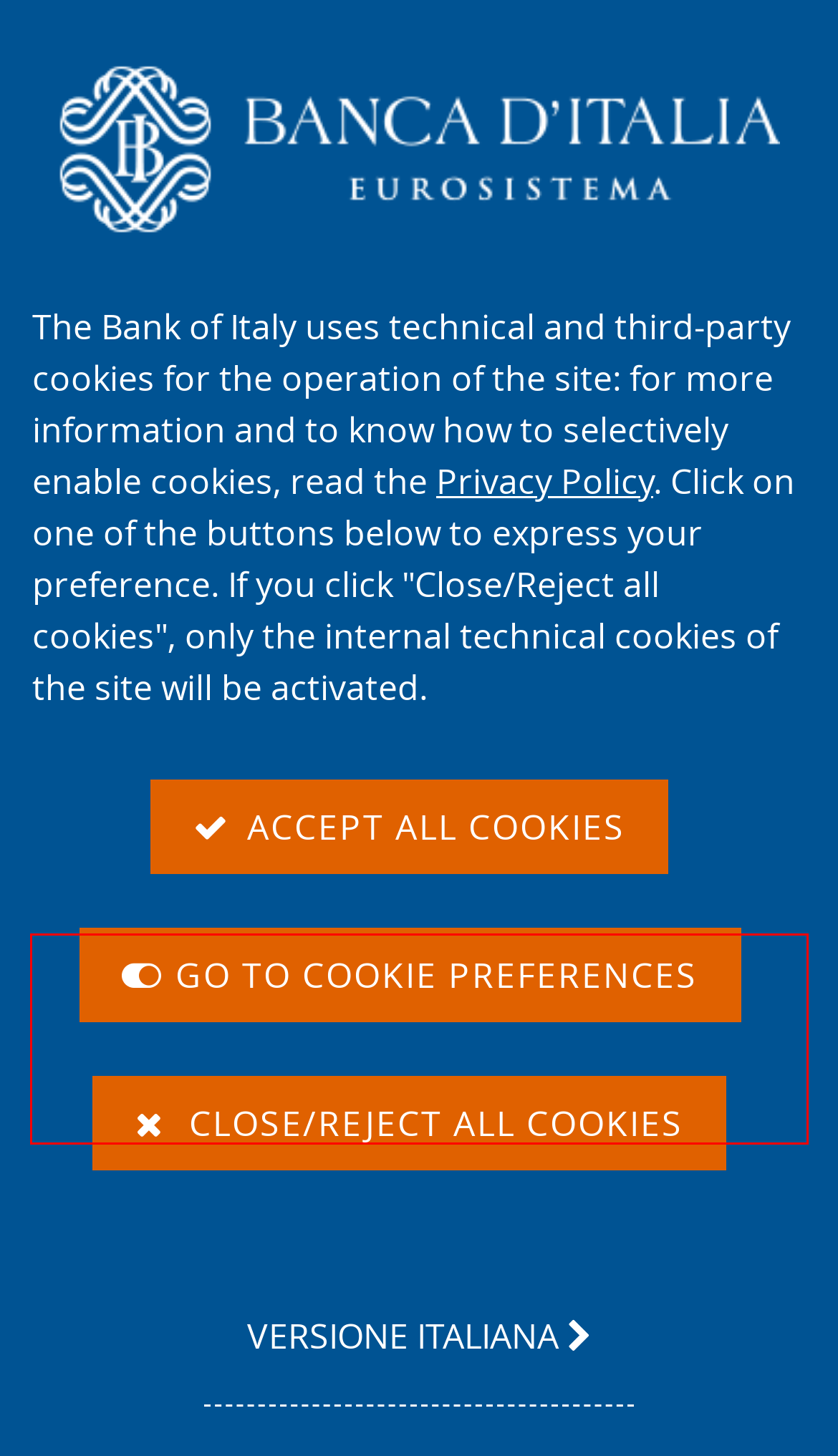Given a screenshot of a webpage with a red bounding box, please identify and retrieve the text inside the red rectangle.

The country is engaged in an unprecedented collective effort to contain the spread of Covid-19, with significant restrictions on the entire Italian economic and production system.